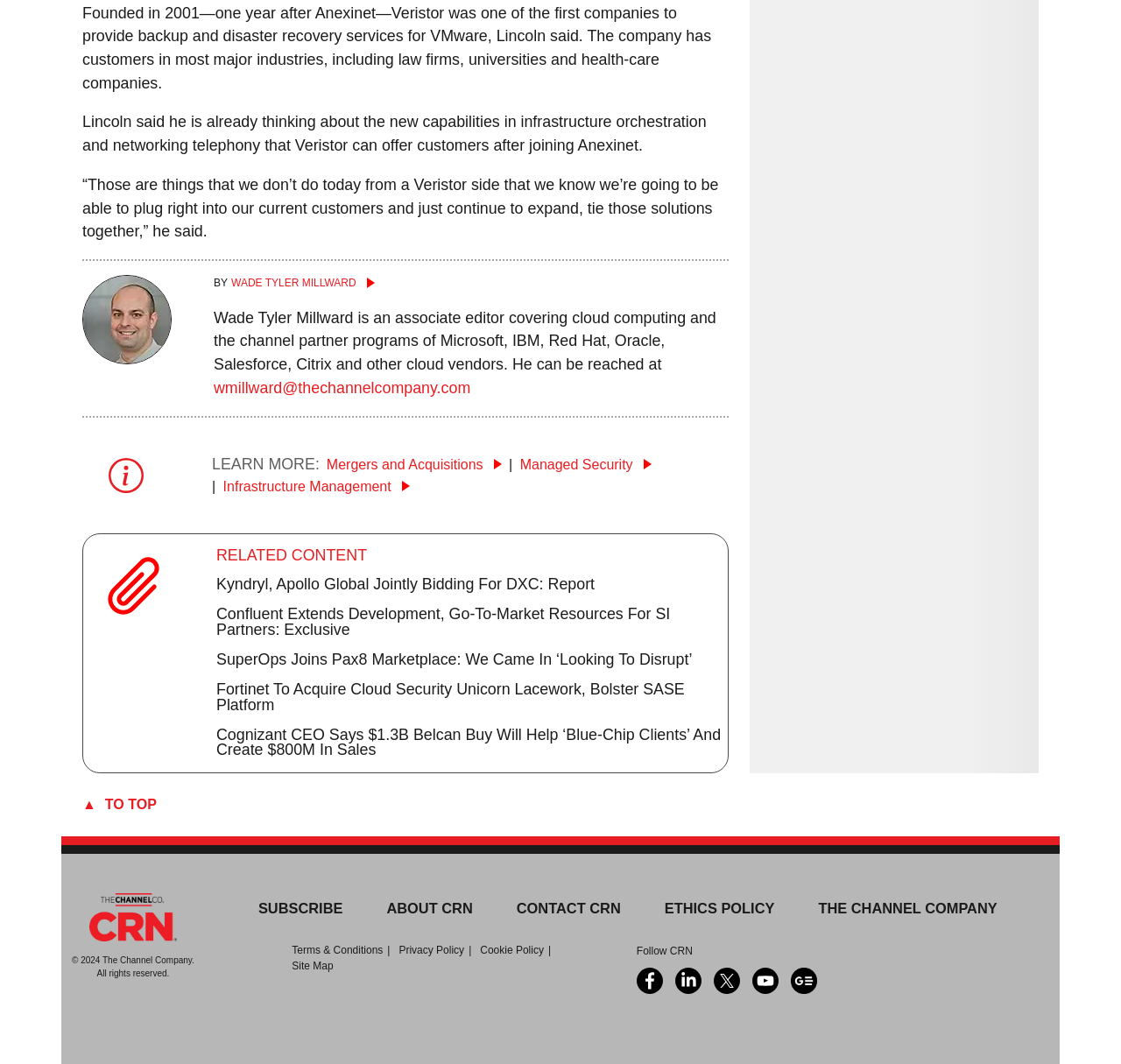What is the company mentioned in the first paragraph?
Using the image, elaborate on the answer with as much detail as possible.

The first paragraph mentions 'Founded in 2001—one year after Anexinet—Veristor was one of the first companies to provide backup and disaster recovery services for VMware, Lincoln said.' Therefore, the company mentioned is Veristor.